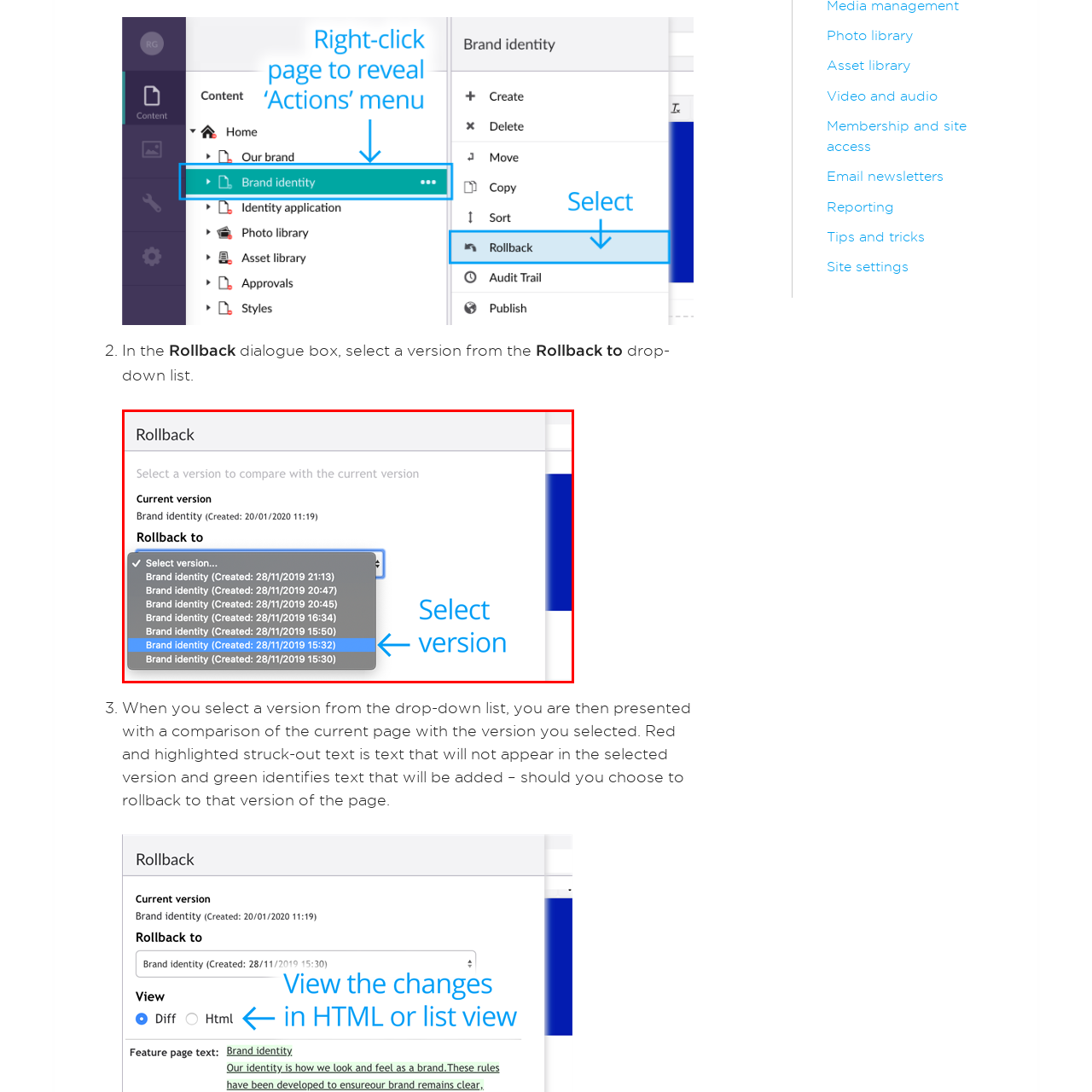Explain in detail what is happening in the image enclosed by the red border.

In this image, a dialog box titled "Rollback" is prominently displayed, guiding the user to select a previous version of content for comparison with the current version. The current version is noted as having been created on 20th January 2020 at 11:19. Below this, the user is directed to "Rollback to," with a drop-down menu showing various past versions of "Brand identity," each with a timestamp indicating when they were created. The highlighted option in blue shows a version created on 28th November 2019 at 15:32, emphasizing that this is the selected version for rollback. An arrow labeled "Select version" points to the drop-down menu, indicating the action the user should take to choose their desired version. The overall design, with clean lines and a professional layout, suggests a user-friendly interface aimed at simplifying the process of version management.